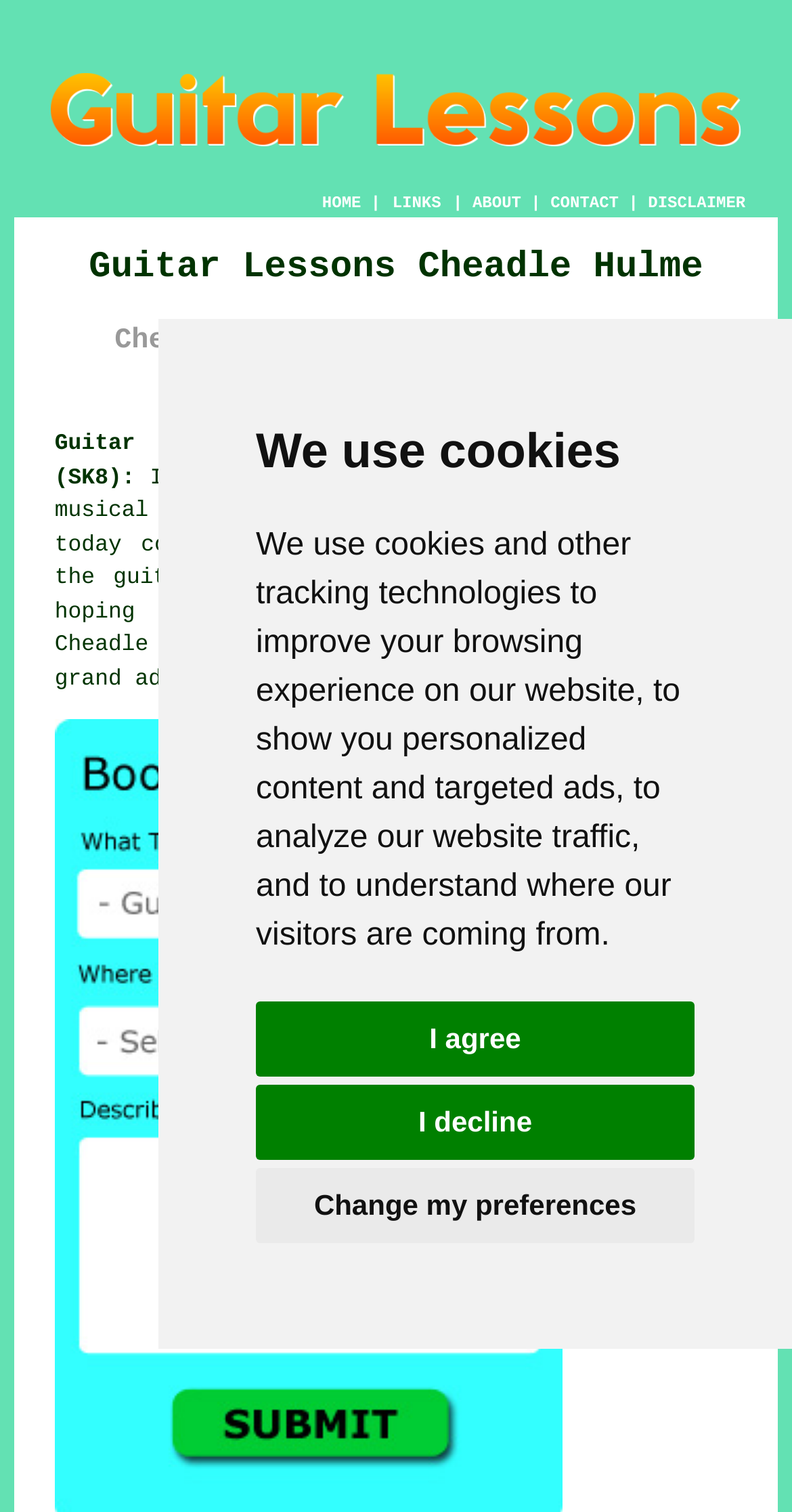Pinpoint the bounding box coordinates of the area that must be clicked to complete this instruction: "Click the CONTACT link".

[0.695, 0.129, 0.781, 0.141]